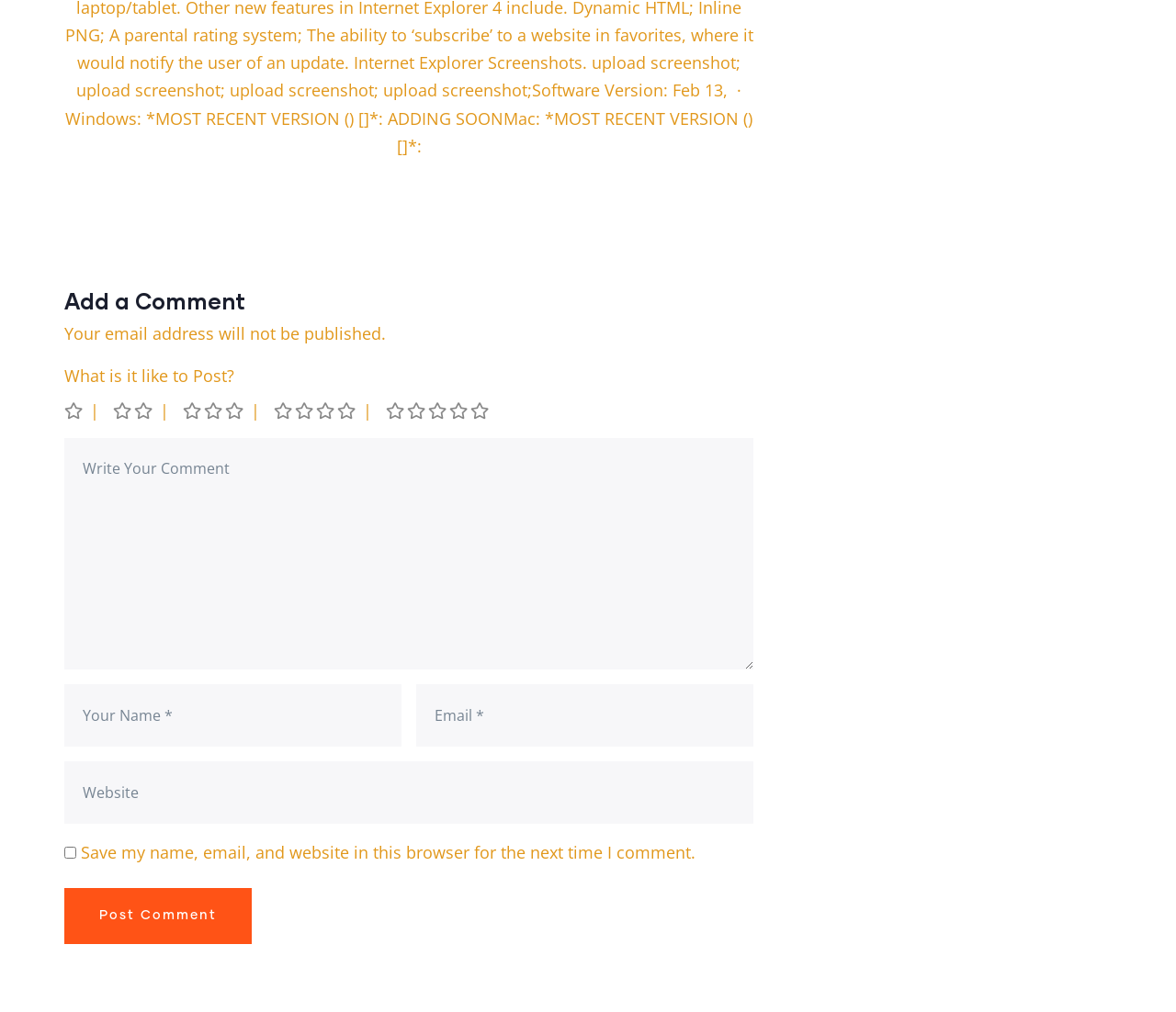Provide a one-word or one-phrase answer to the question:
How many rating options are available?

5